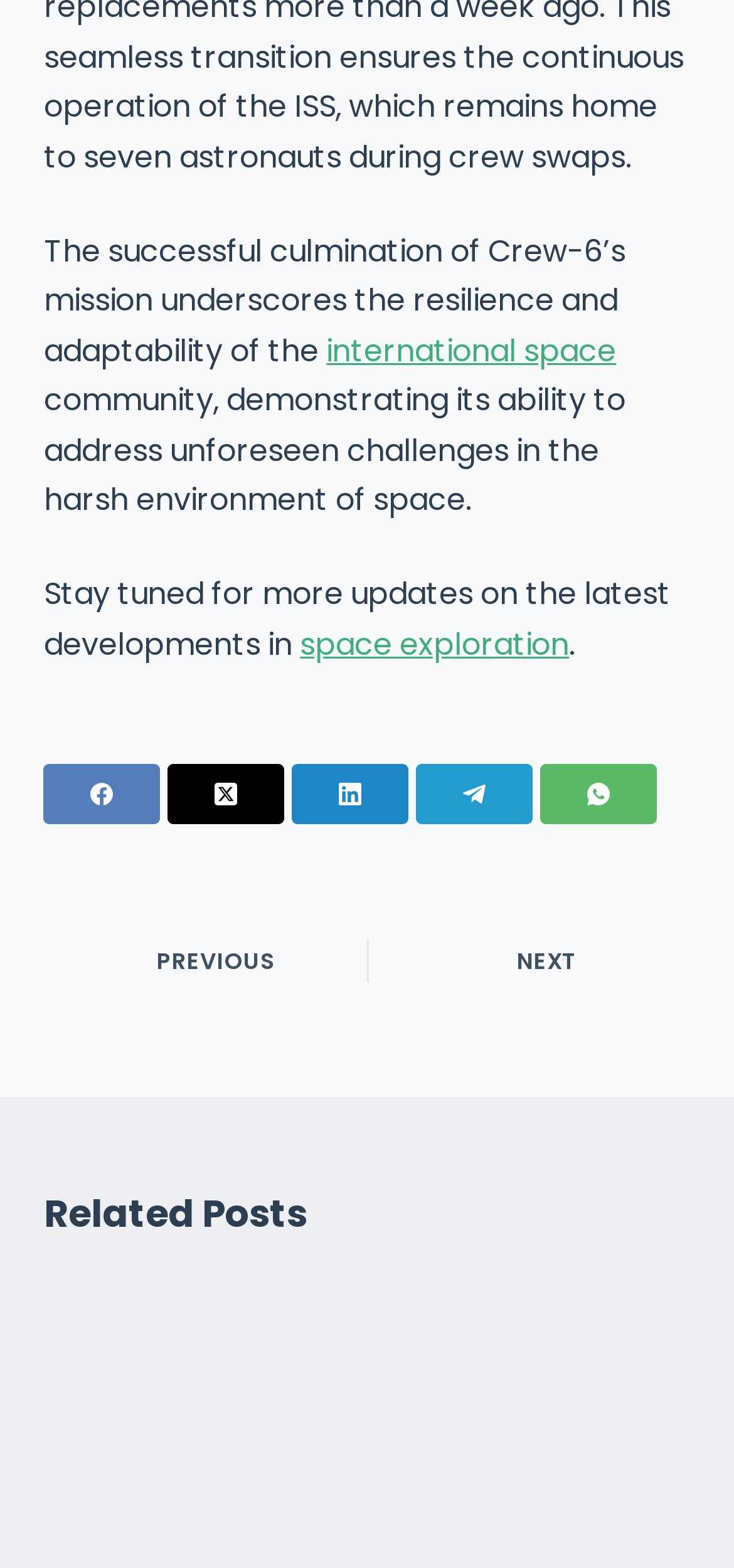Determine the bounding box coordinates for the clickable element required to fulfill the instruction: "View the next article". Provide the coordinates as four float numbers between 0 and 1, i.e., [left, top, right, bottom].

[0.535, 0.586, 0.94, 0.64]